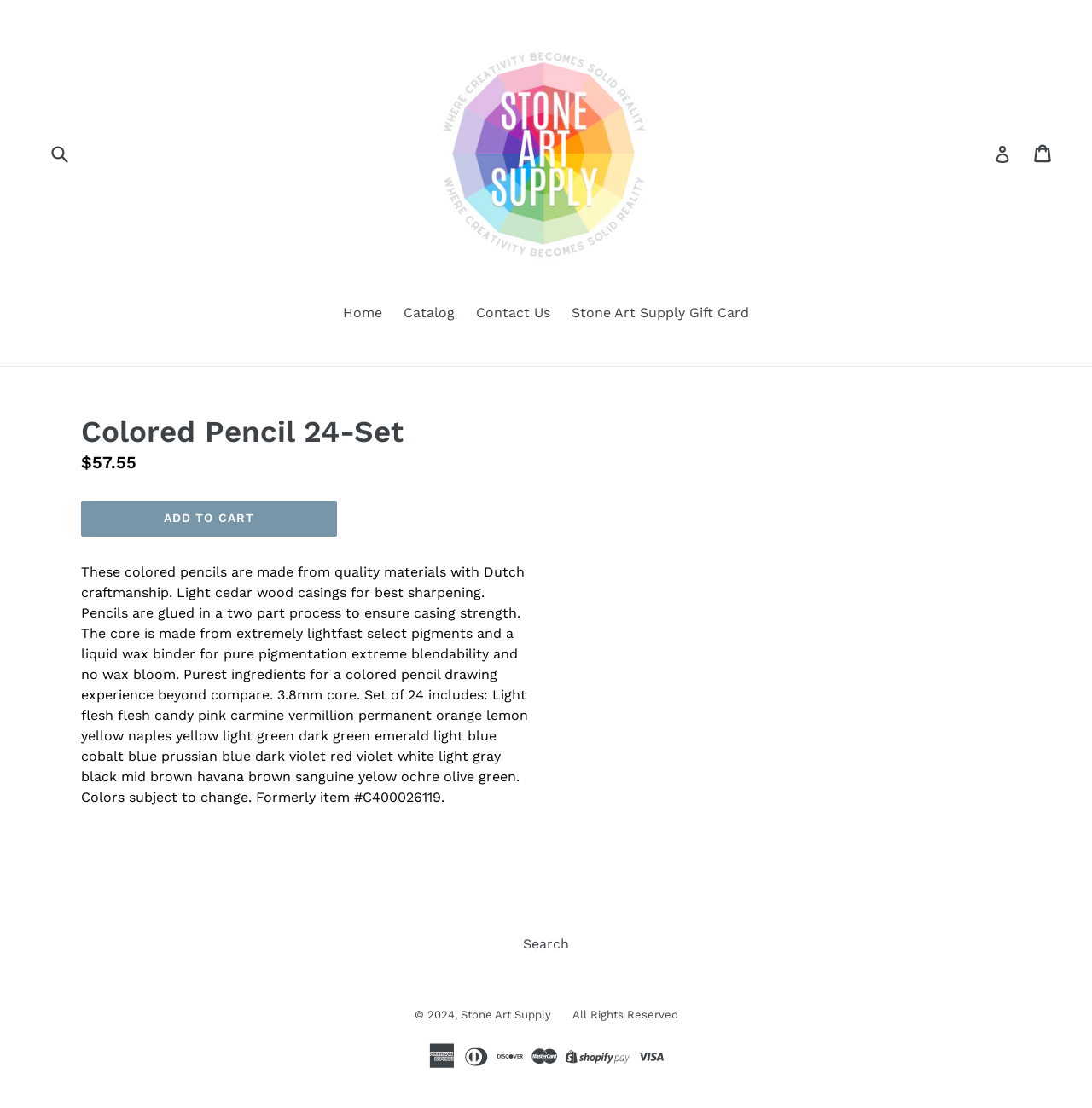Provide a brief response to the question below using one word or phrase:
What is the material of the pencil casings?

Light cedar wood